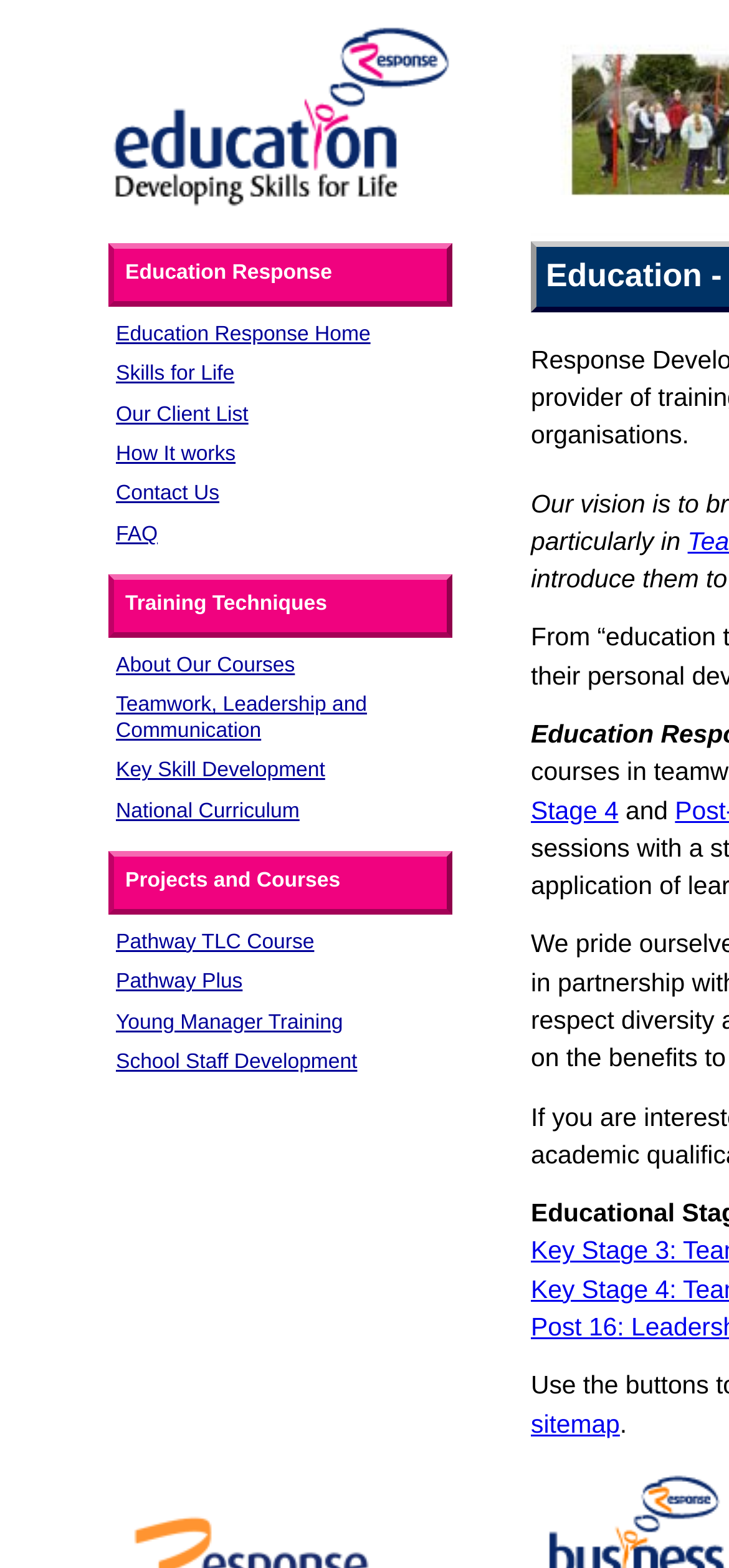Locate the bounding box coordinates of the area you need to click to fulfill this instruction: 'view Skills for Life'. The coordinates must be in the form of four float numbers ranging from 0 to 1: [left, top, right, bottom].

[0.159, 0.22, 0.322, 0.258]